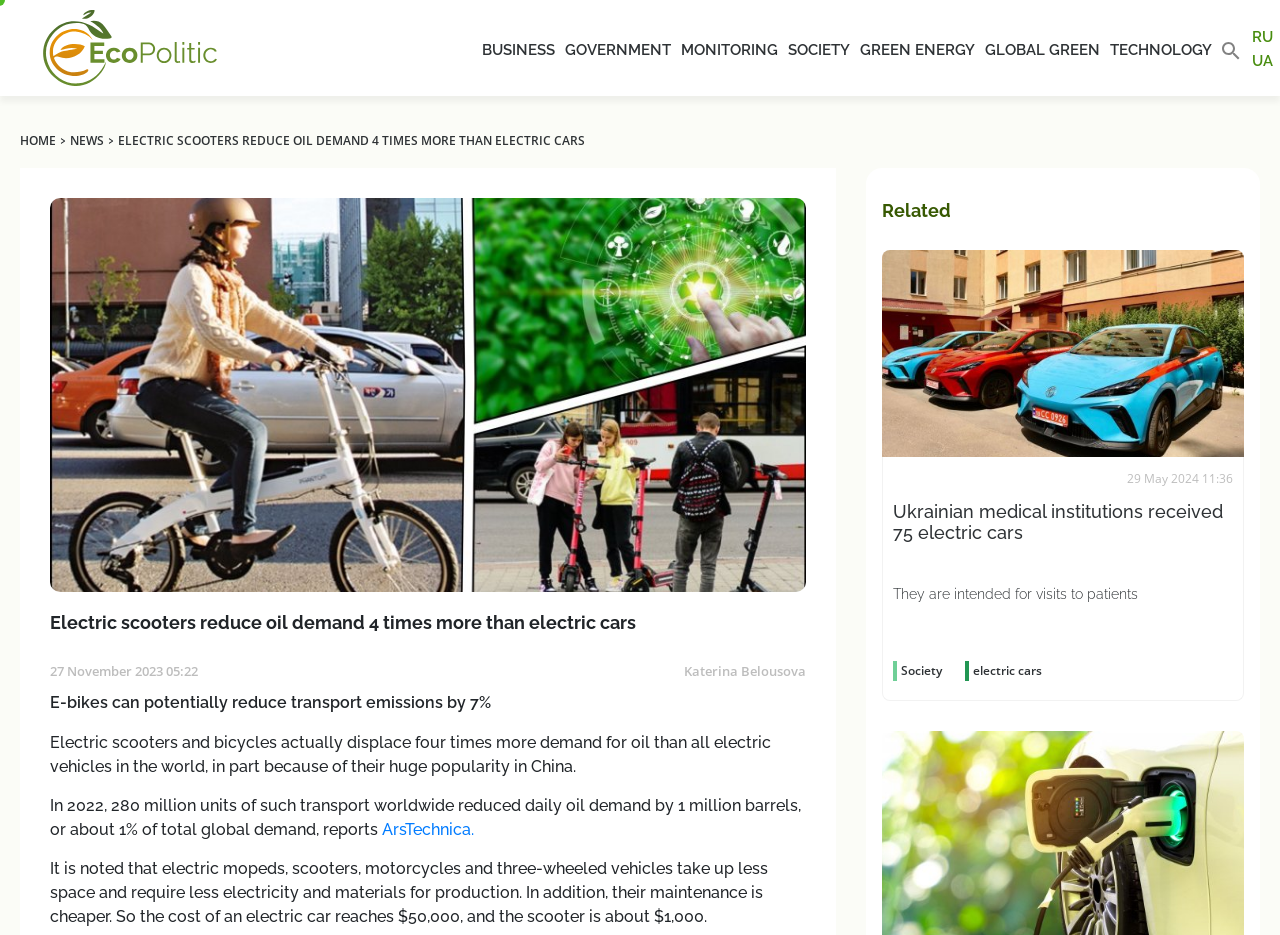Please locate the clickable area by providing the bounding box coordinates to follow this instruction: "View the news article about electric scooters".

[0.092, 0.141, 0.457, 0.159]